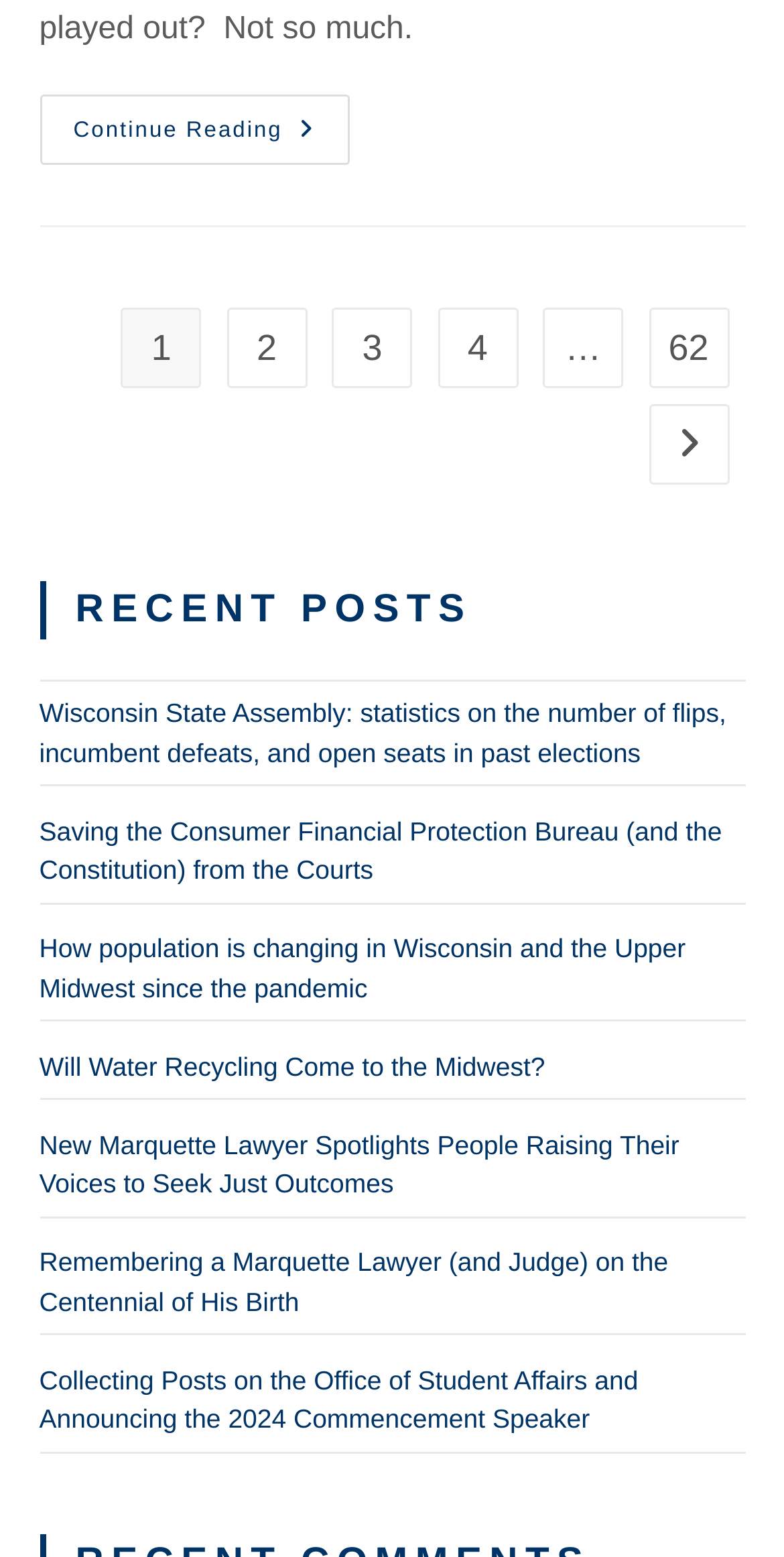Please specify the coordinates of the bounding box for the element that should be clicked to carry out this instruction: "View recent posts". The coordinates must be four float numbers between 0 and 1, formatted as [left, top, right, bottom].

[0.05, 0.373, 0.95, 0.411]